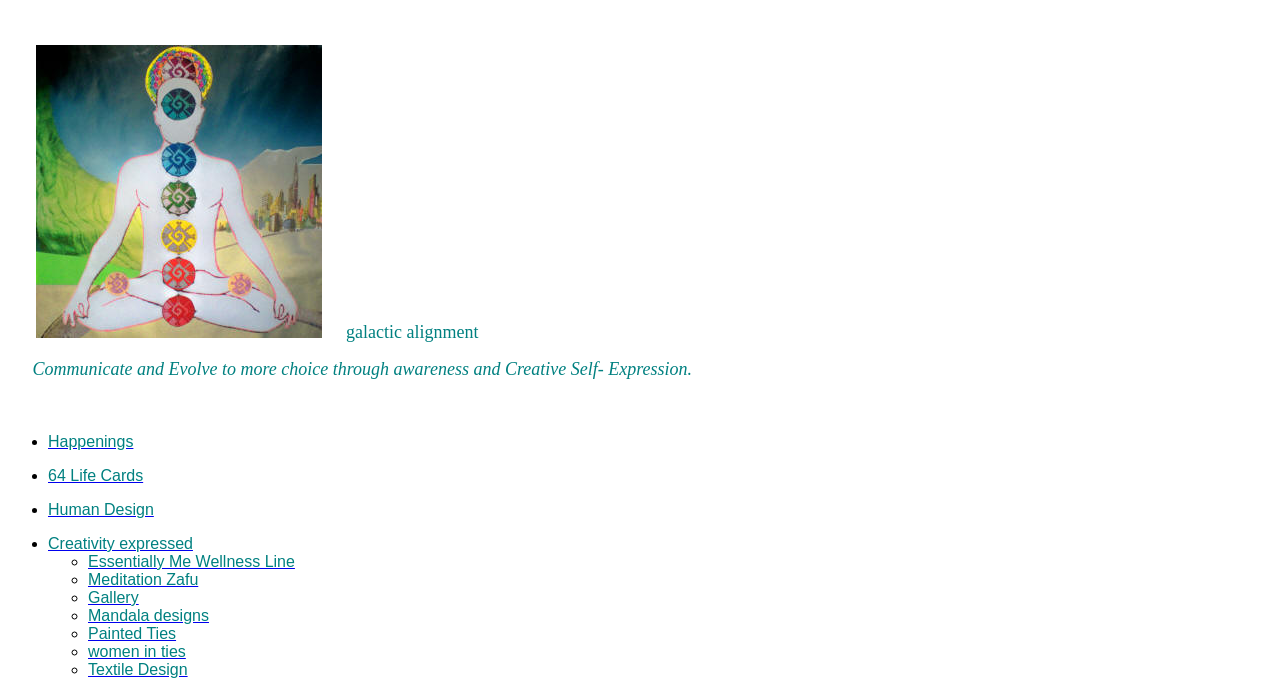From the webpage screenshot, identify the region described by What’s a lucid dream?. Provide the bounding box coordinates as (top-left x, top-left y, bottom-right x, bottom-right y), with each value being a floating point number between 0 and 1.

None